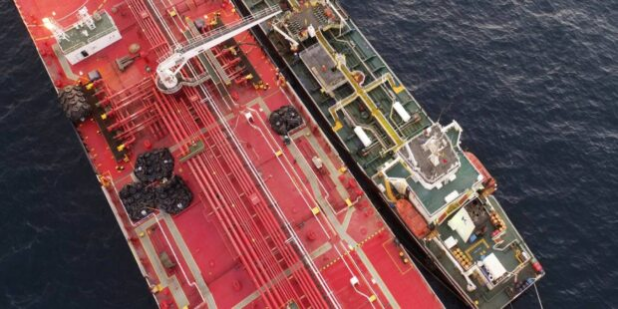Offer a detailed narrative of the scene shown in the image.

The image depicts a large oil tanker partially loaded with fuel oil, showcasing the vessel's expansive deck and intricate piping systems used for loading and unloading operations. The tanker, characterized by its bold red surface, is moored alongside another vessel, emphasizing the logistical processes involved in fuel transportation at sea. Surrounding the tankers, the deep blue ocean contrasts sharply with the vessel's structural elements, highlighting the scale and significance of maritime logistics in the fuel oil industry. This scene encapsulates the critical role of fuel oil, a versatile petroleum product, in supporting various global energy demands, from residential heating to powering industrial machinery.